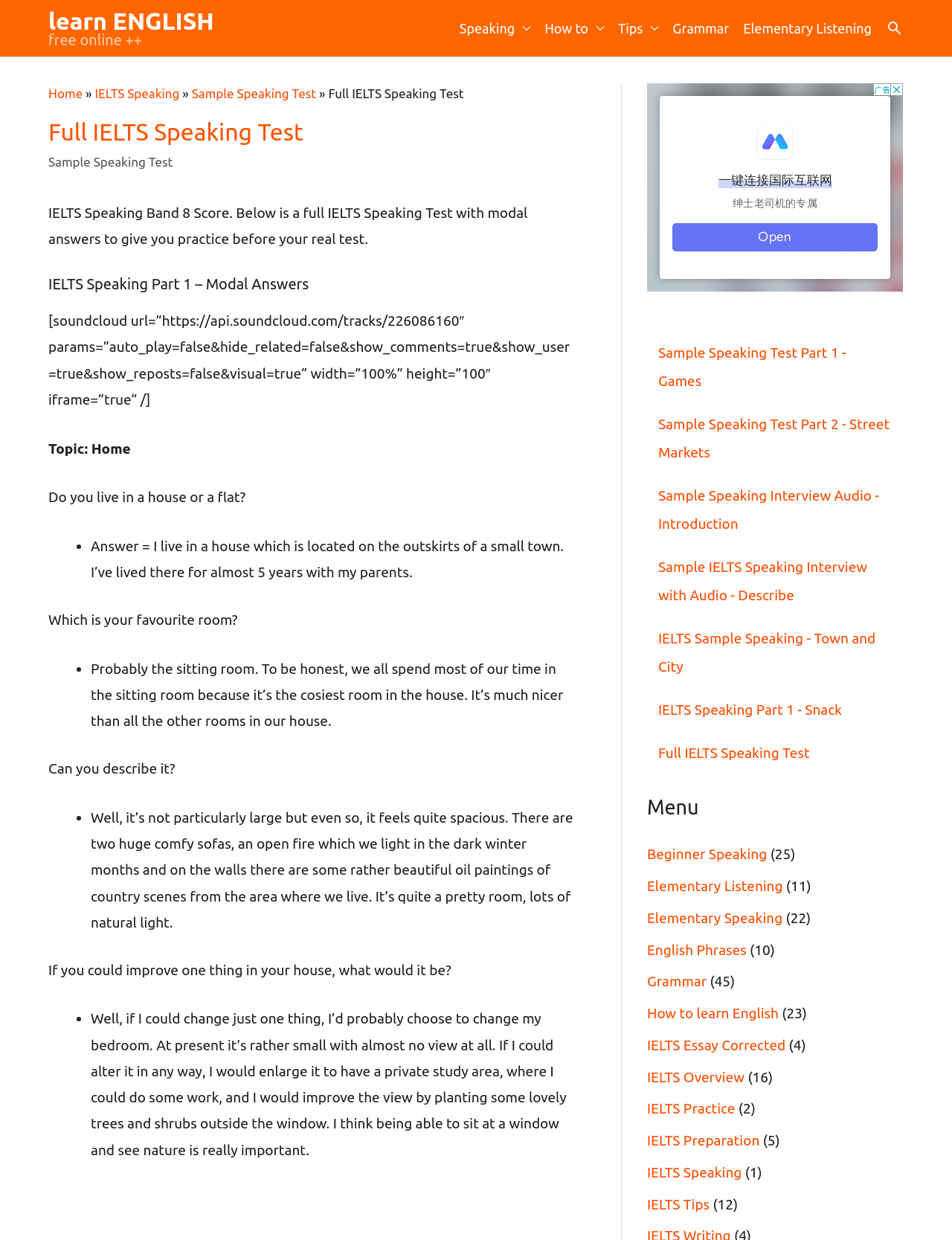Generate the main heading text from the webpage.

Full IELTS Speaking Test